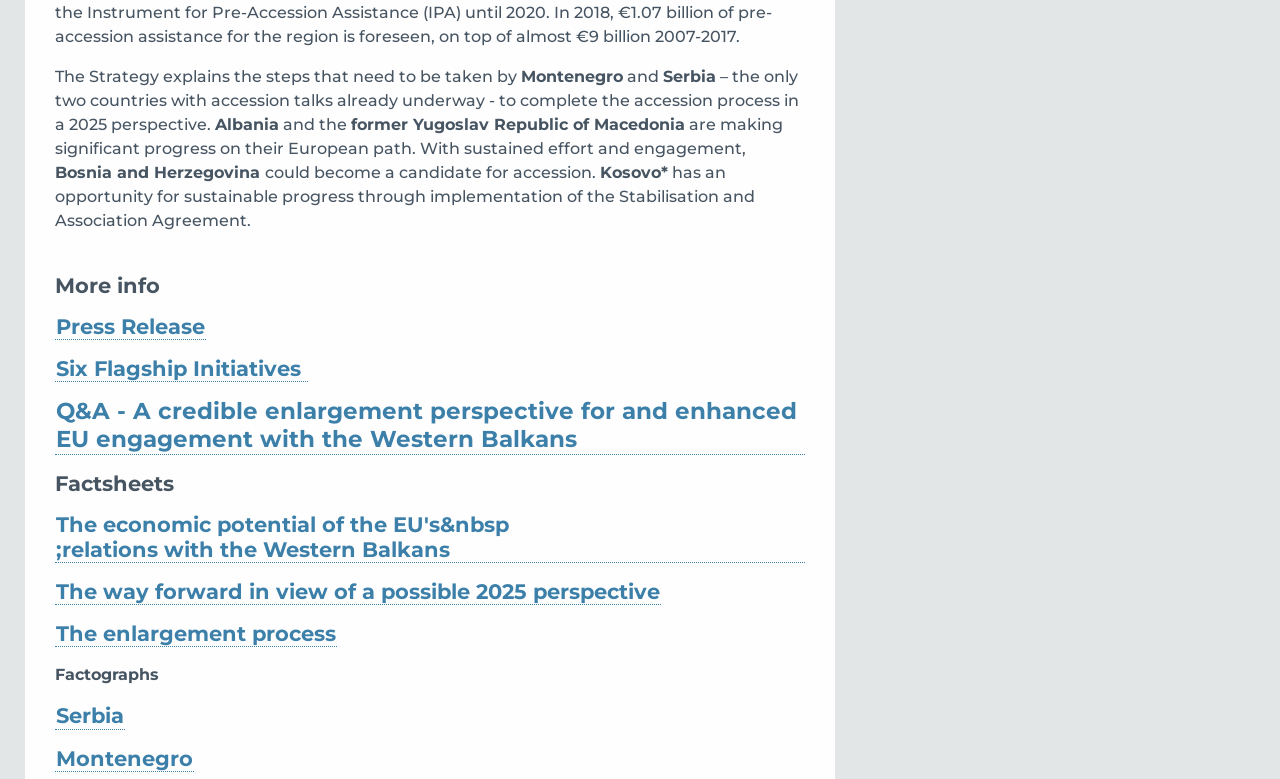Show the bounding box coordinates for the HTML element described as: "The enlargement process".

[0.043, 0.798, 0.263, 0.831]